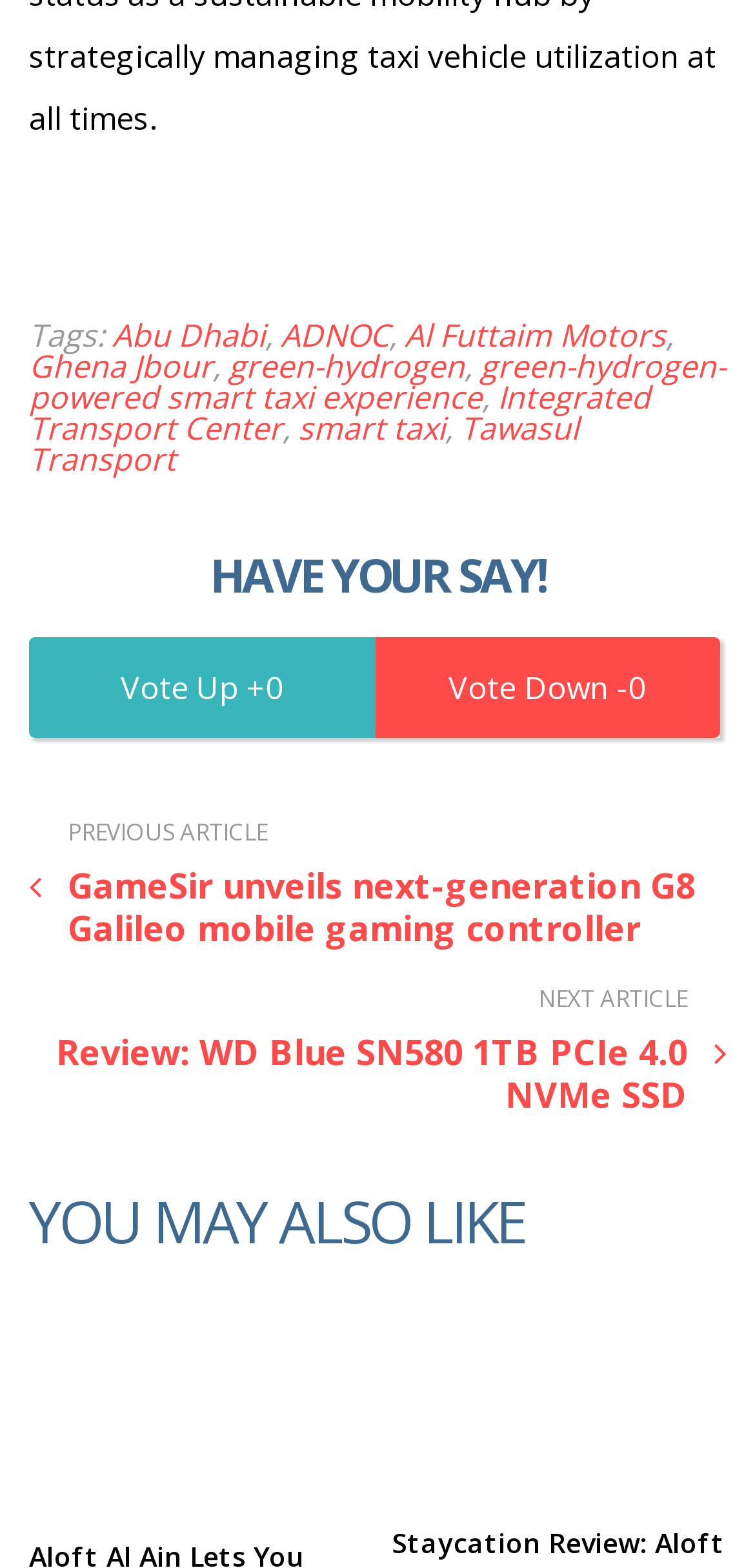Please identify the bounding box coordinates of the element that needs to be clicked to execute the following command: "Check out the review of WD Blue SN580 1TB PCIe 4.0 NVMe SSD". Provide the bounding box using four float numbers between 0 and 1, formatted as [left, top, right, bottom].

[0.038, 0.63, 0.962, 0.711]